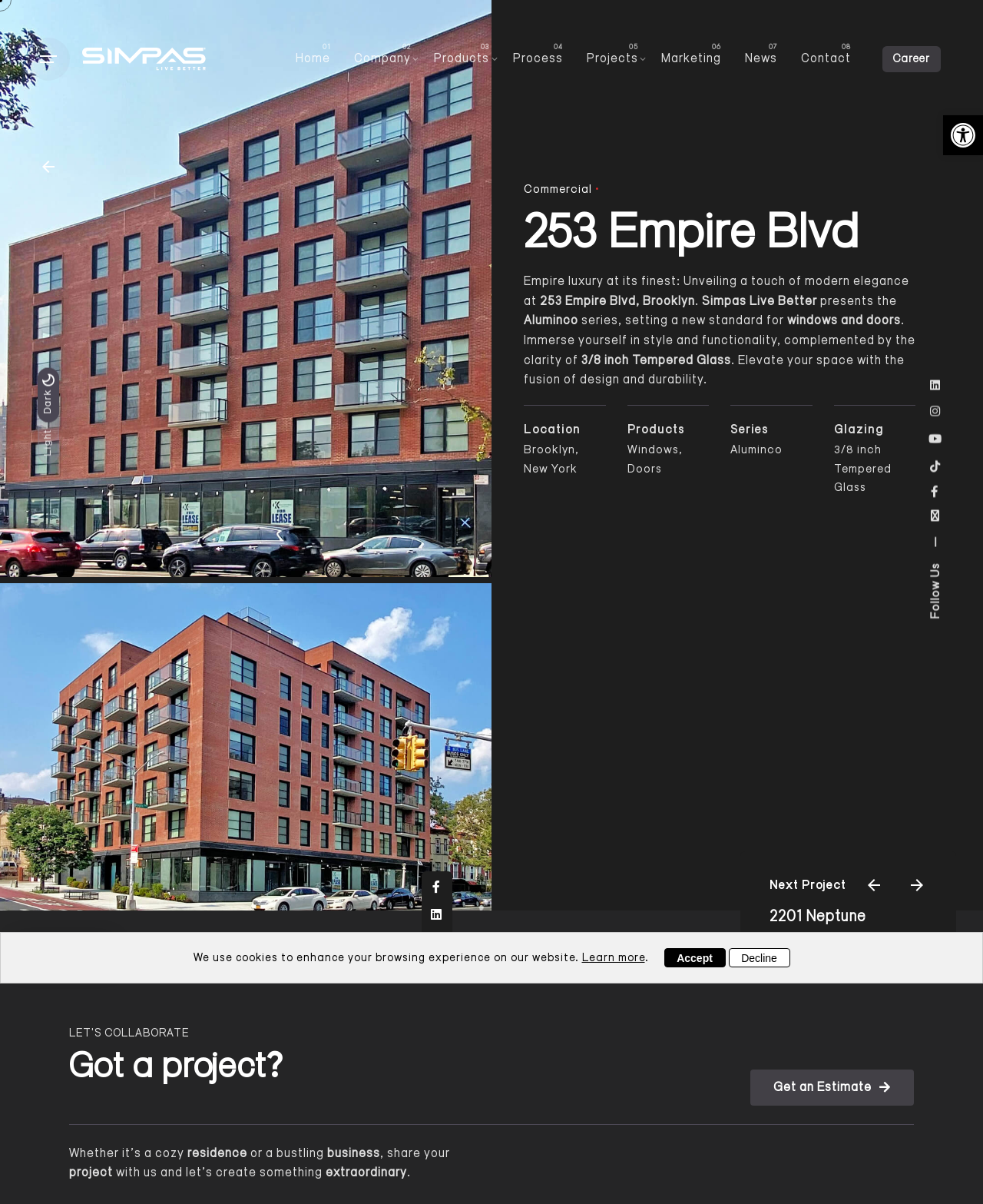Bounding box coordinates are specified in the format (top-left x, top-left y, bottom-right x, bottom-right y). All values are floating point numbers bounded between 0 and 1. Please provide the bounding box coordinate of the region this sentence describes: Commercial

[0.533, 0.152, 0.603, 0.162]